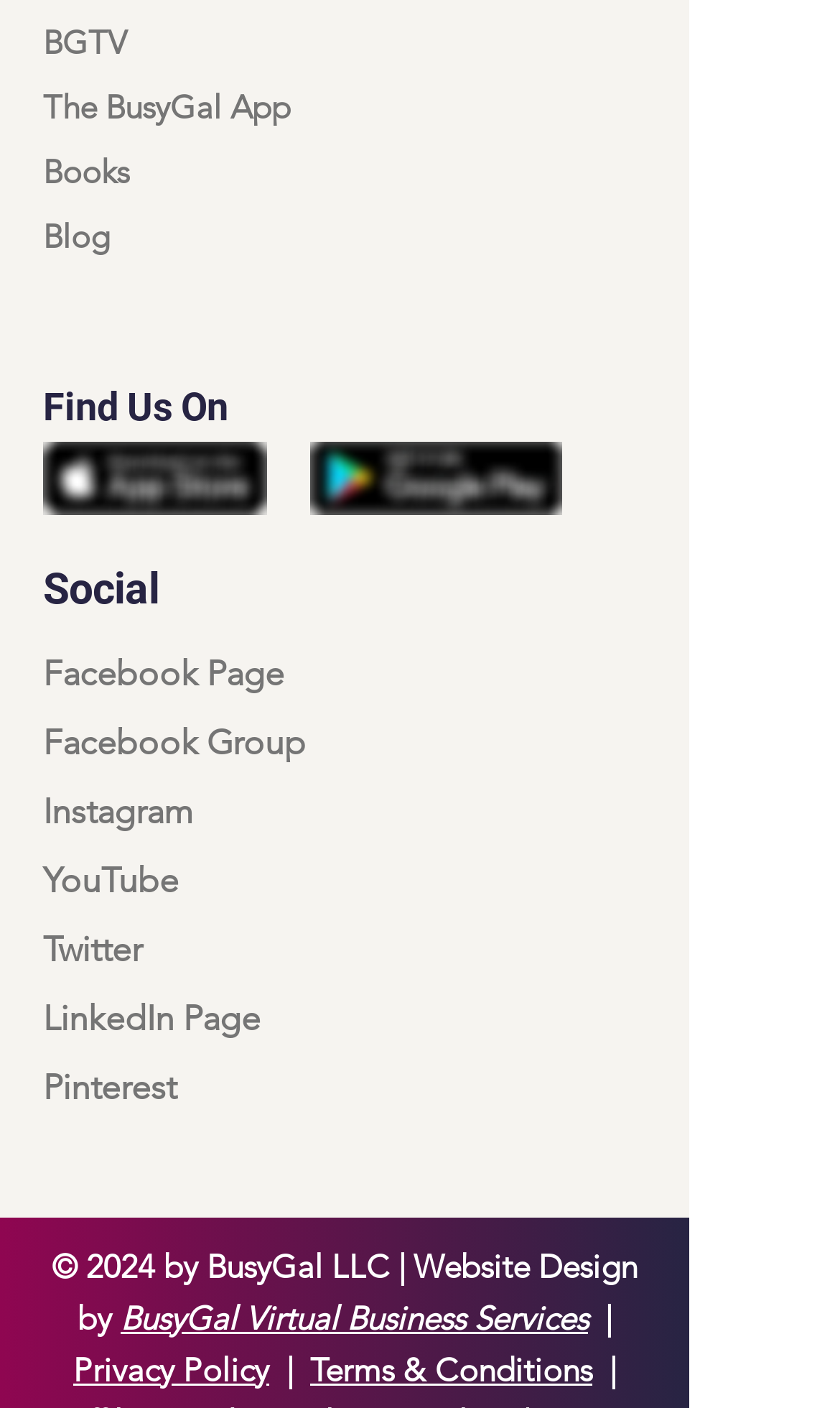Locate the bounding box coordinates of the clickable area needed to fulfill the instruction: "Get the app on Google Play".

[0.369, 0.313, 0.669, 0.365]